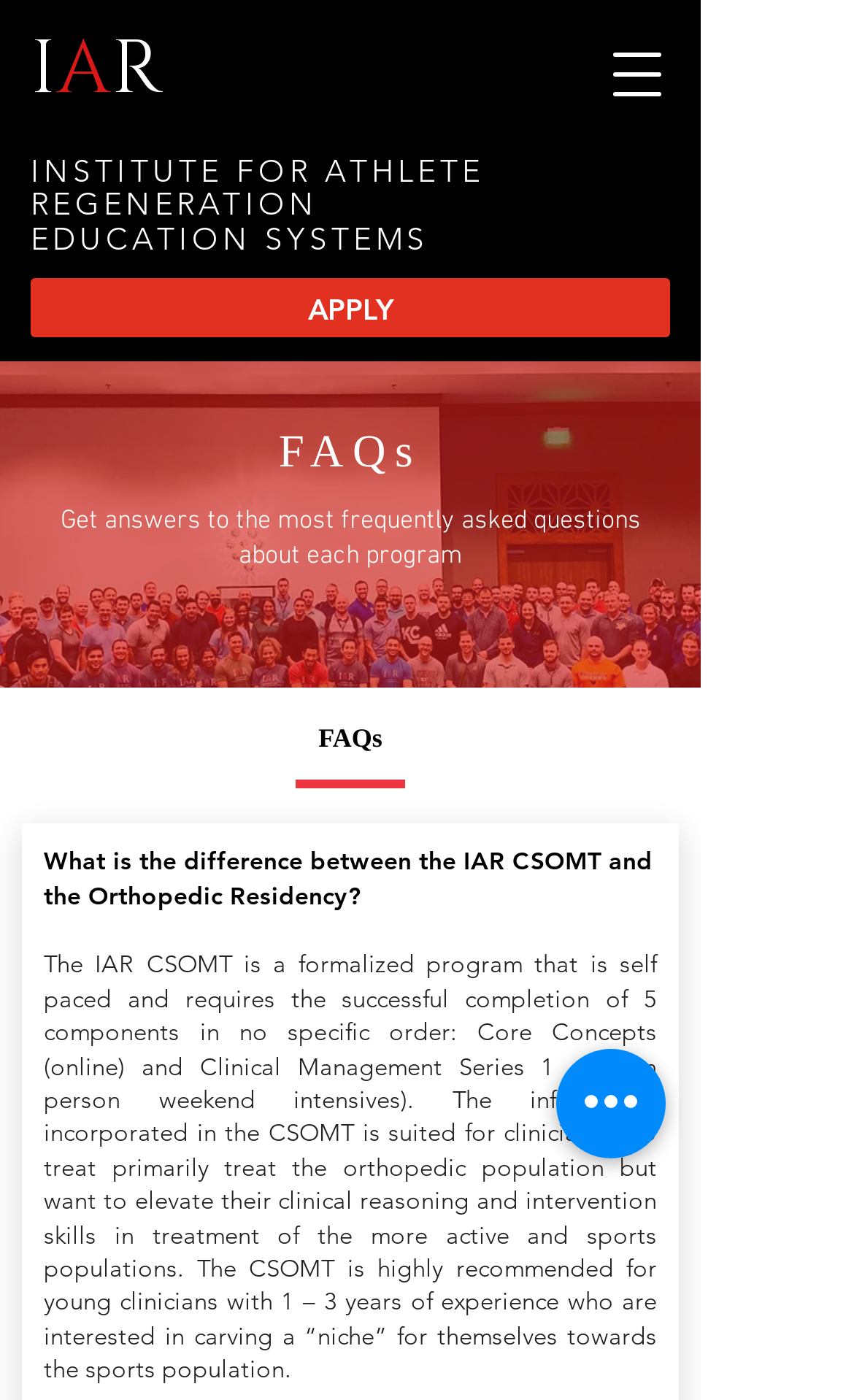Describe all visible elements and their arrangement on the webpage.

The webpage is about the Institute for Athlete Regeneration Education Systems, specifically focusing on a course that covers theoretical models of dry needling. At the top left of the page, there is a link to "IAR" and a button to open the navigation menu. Below this, there is a heading that displays the full name of the institute.

To the right of the institute's name, there is a prominent link to "APPLY" and an image that takes up a significant portion of the page. Below the image, there is a heading that reads "FAQs" and a paragraph of text that explains the purpose of the FAQs section.

The FAQs section contains a list of questions and answers. The first question is "What is the difference between the IAR CSOMT and the Orthopedic Residency?" and the answer is a lengthy paragraph that explains the differences between the two programs. The text is divided into two sections, with the first section explaining the CSOMT program and the second section describing the type of clinicians who would benefit from the program.

At the bottom right of the page, there is a button labeled "Quick actions". Overall, the page has a clean layout, with clear headings and concise text that provides detailed information about the course and the institute.